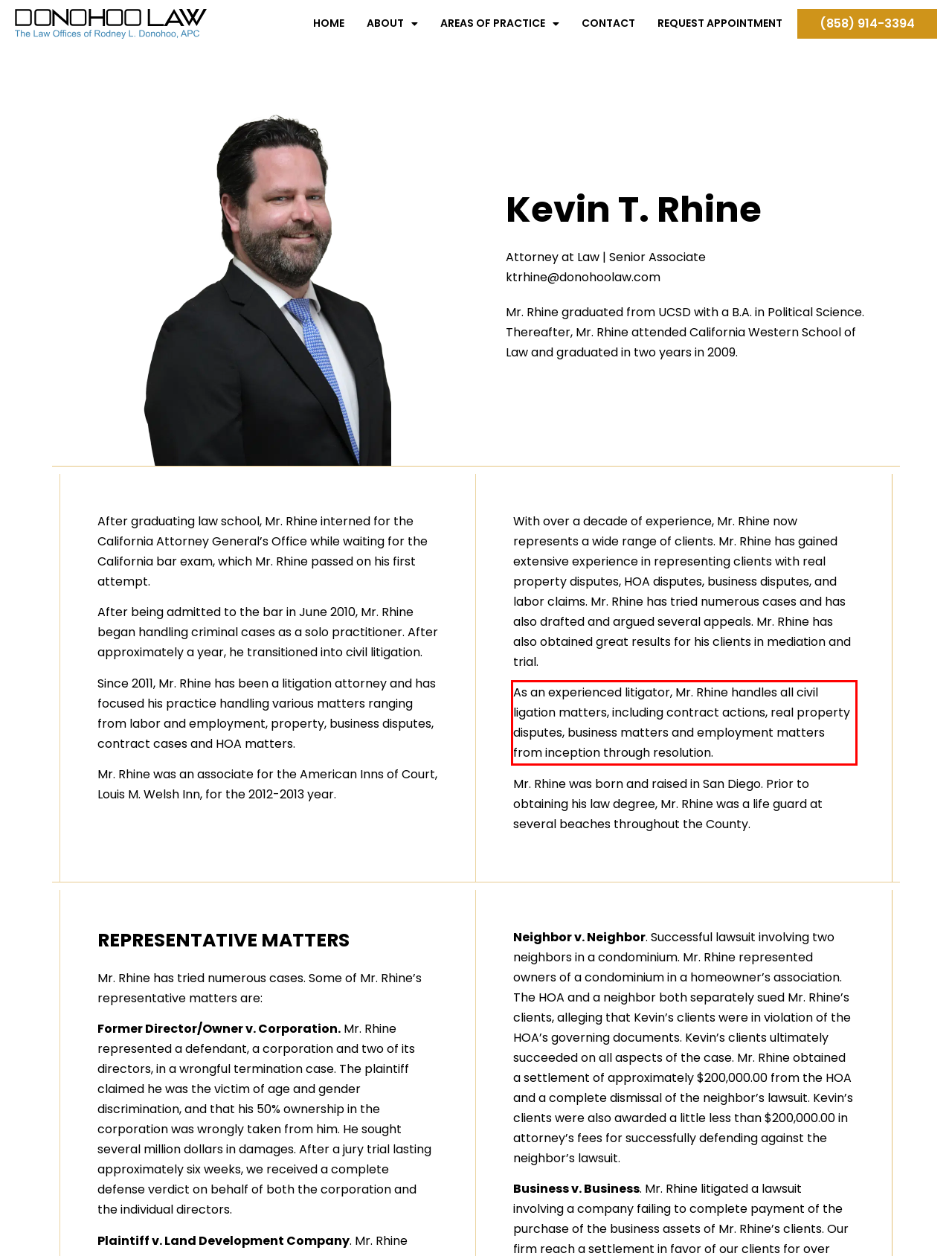Please use OCR to extract the text content from the red bounding box in the provided webpage screenshot.

As an experienced litigator, Mr. Rhine handles all civil ligation matters, including contract actions, real property disputes, business matters and employment matters from inception through resolution.